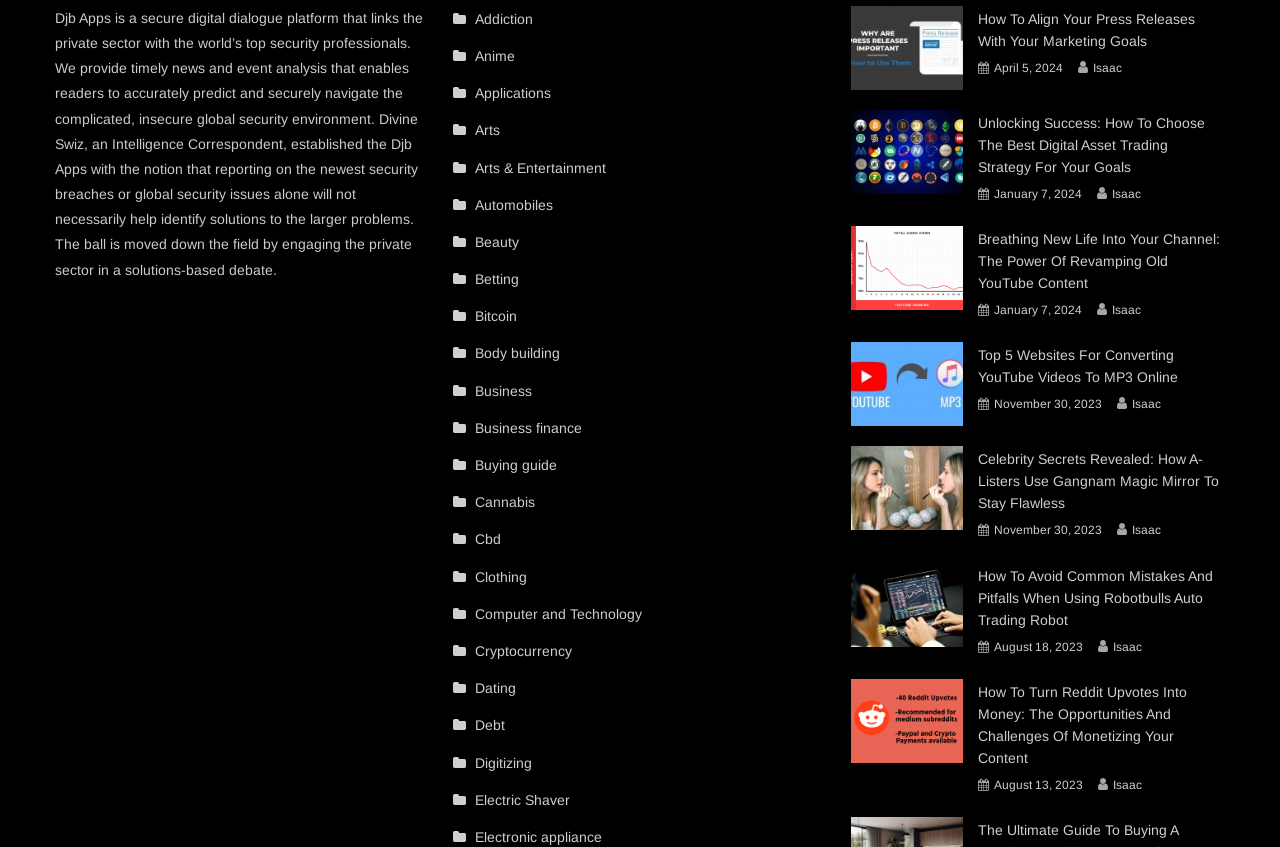Indicate the bounding box coordinates of the clickable region to achieve the following instruction: "Click on the 'Celebrity Secrets Revealed: How A-Listers Use Gangnam Magic Mirror To Stay Flawless' link."

[0.764, 0.529, 0.957, 0.607]